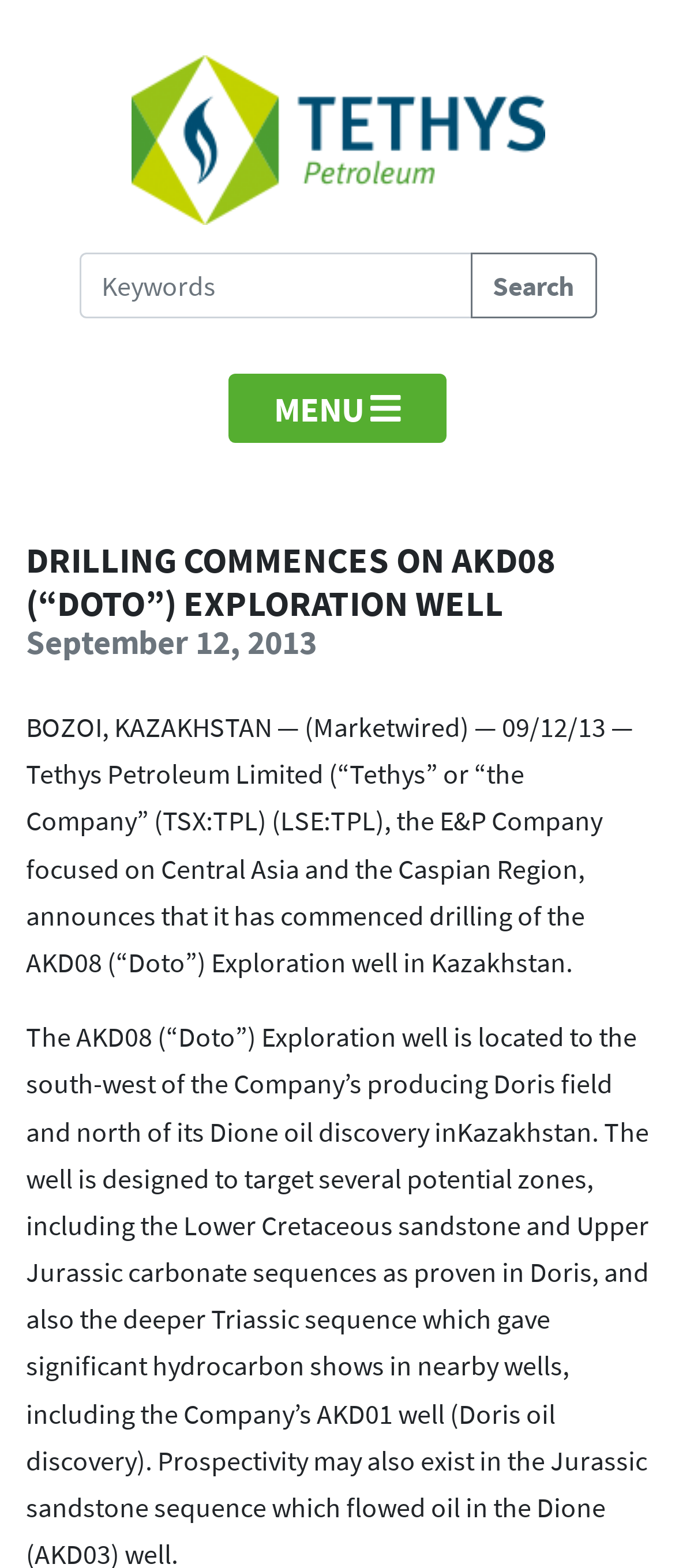Carefully examine the image and provide an in-depth answer to the question: What is the name of the Exploration well?

The name of the Exploration well can be found in the heading 'DRILLING COMMENCES ON AKD08 (“DOTO”) EXPLORATION WELL' which is located in the main content area of the webpage.